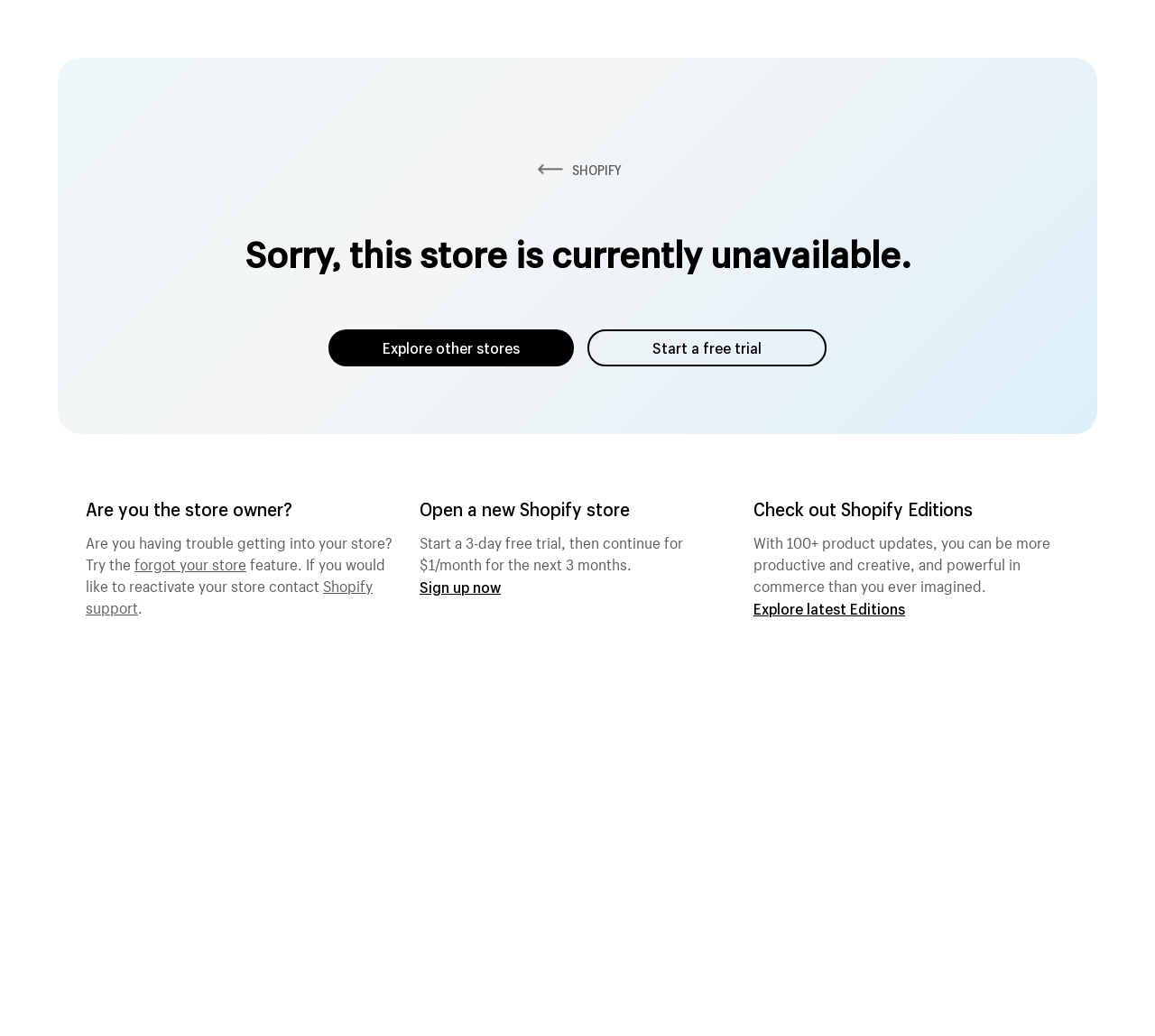What is the current status of the store?
By examining the image, provide a one-word or phrase answer.

unavailable